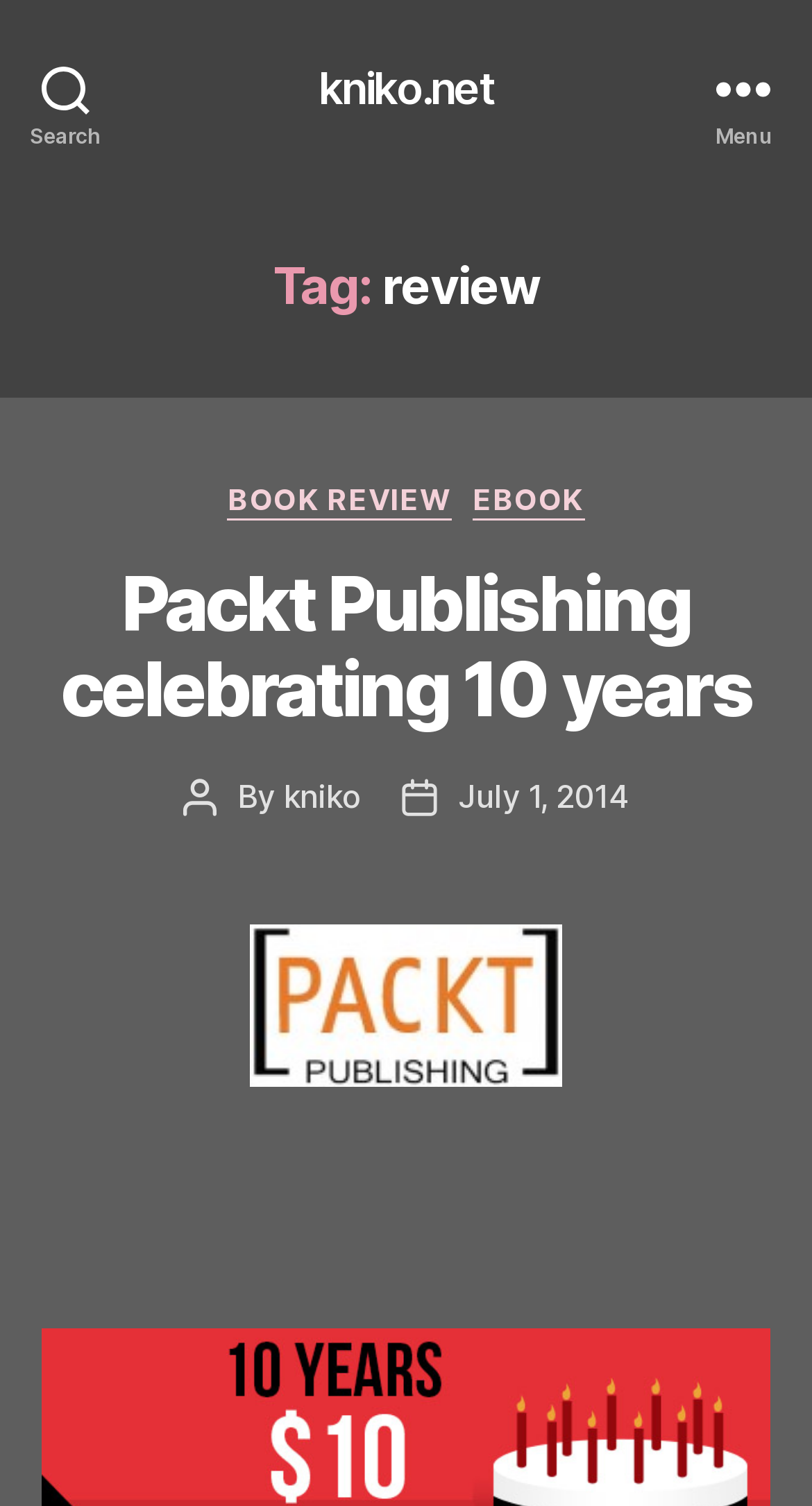Determine the bounding box coordinates of the clickable element necessary to fulfill the instruction: "Search for something". Provide the coordinates as four float numbers within the 0 to 1 range, i.e., [left, top, right, bottom].

[0.0, 0.0, 0.162, 0.116]